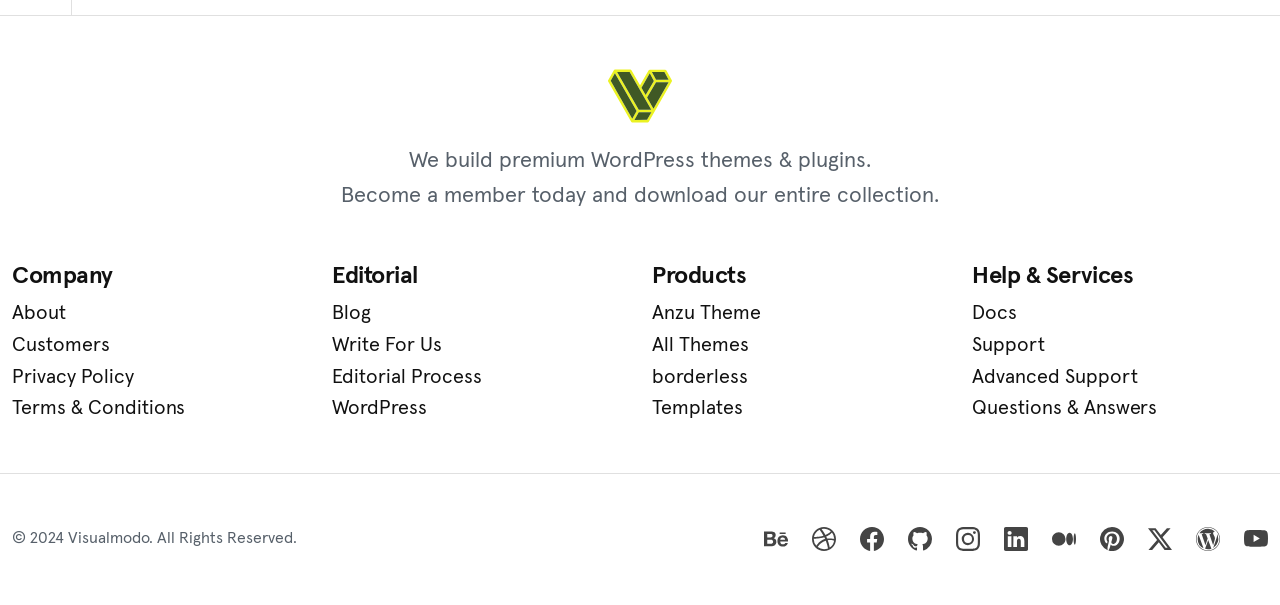What is the name of the theme mentioned on the webpage?
From the details in the image, answer the question comprehensively.

The link element with the text 'Anzu Theme' is located under the 'Products' heading, indicating that it is a theme offered by the company.